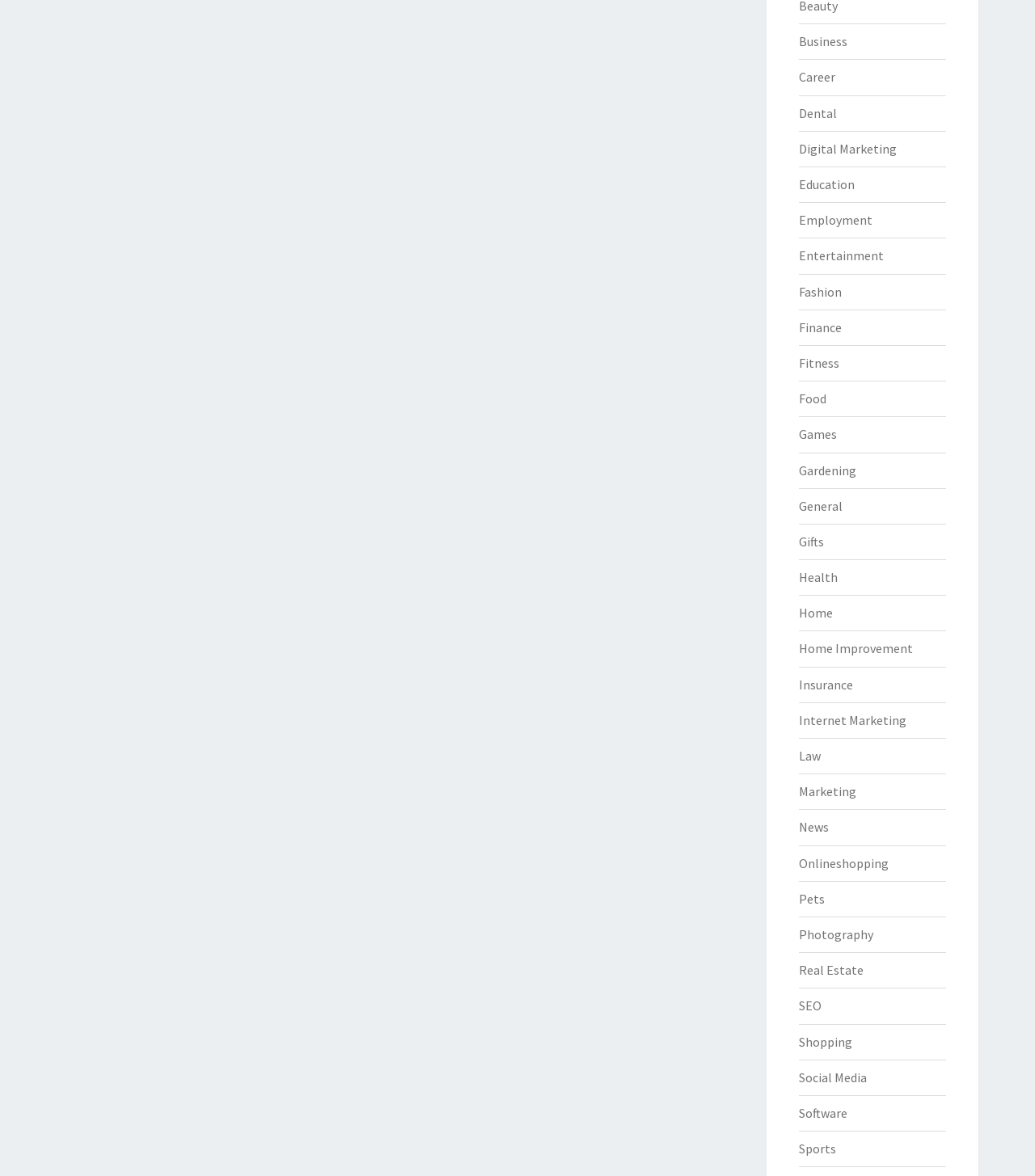Locate the bounding box coordinates of the area where you should click to accomplish the instruction: "Explore Digital Marketing".

[0.771, 0.119, 0.866, 0.133]